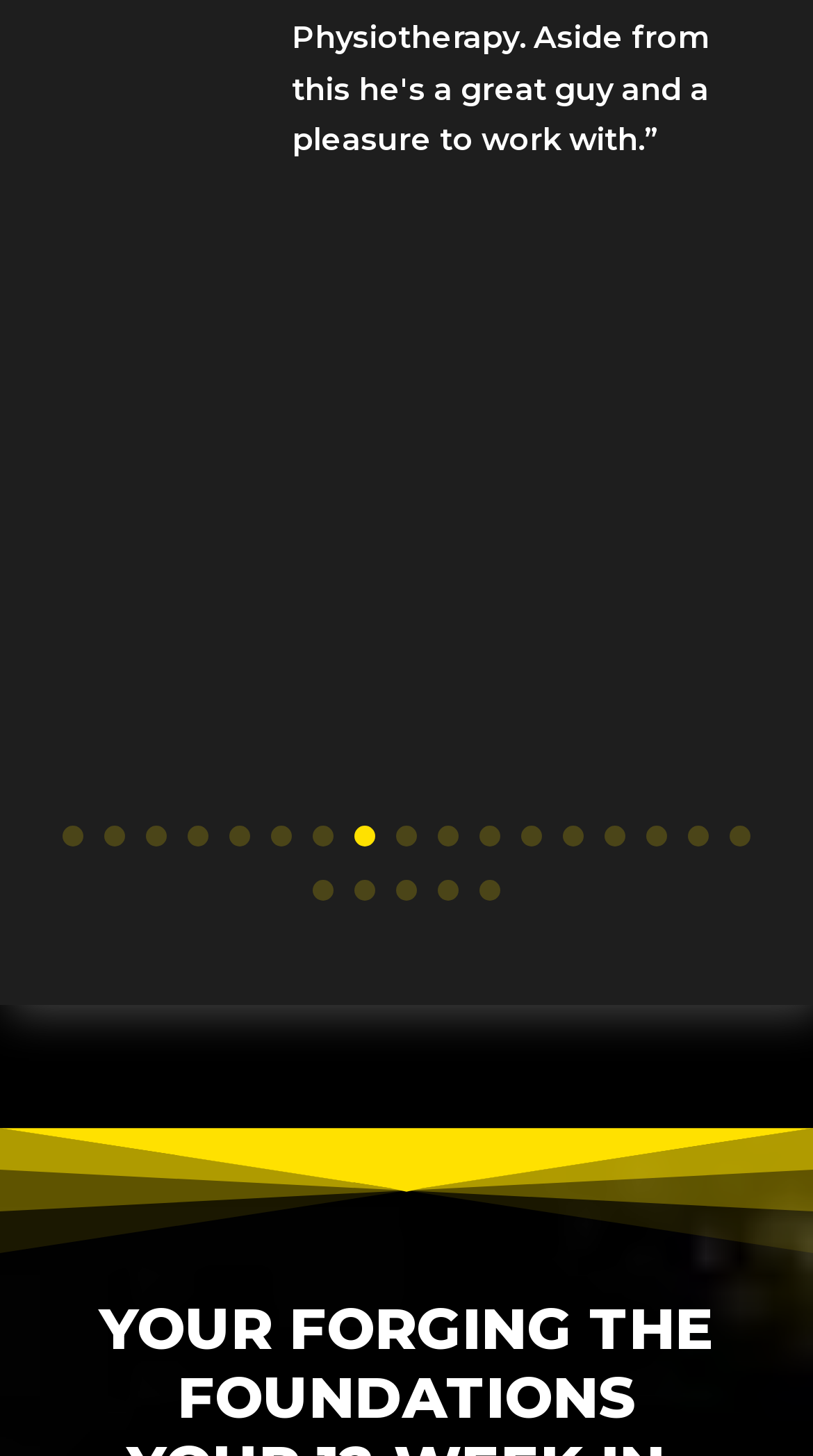Please give a concise answer to this question using a single word or phrase: 
How many links are on the top row?

15